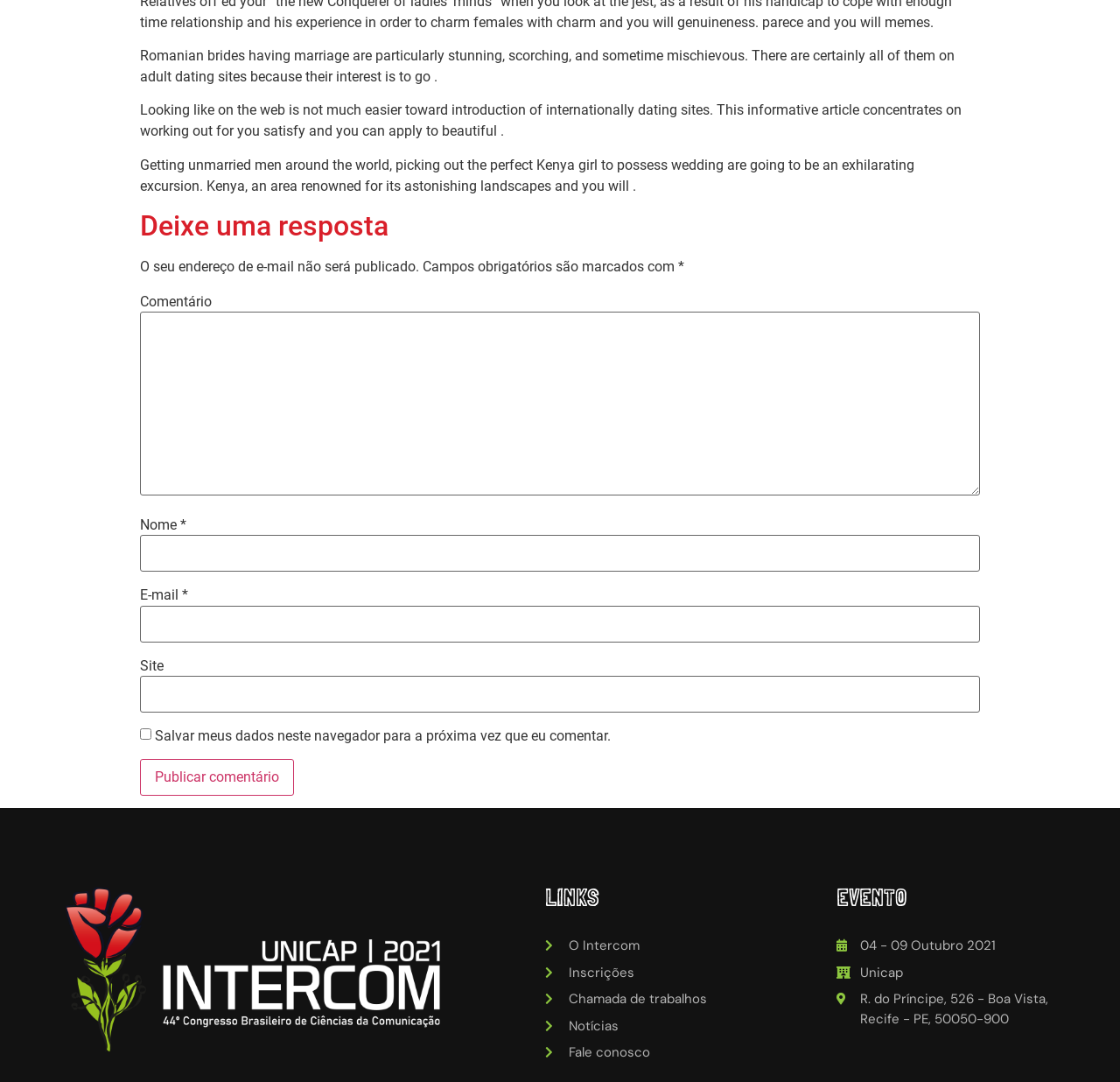Find the bounding box coordinates of the element you need to click on to perform this action: 'View the event details'. The coordinates should be represented by four float values between 0 and 1, in the format [left, top, right, bottom].

[0.768, 0.866, 0.889, 0.882]